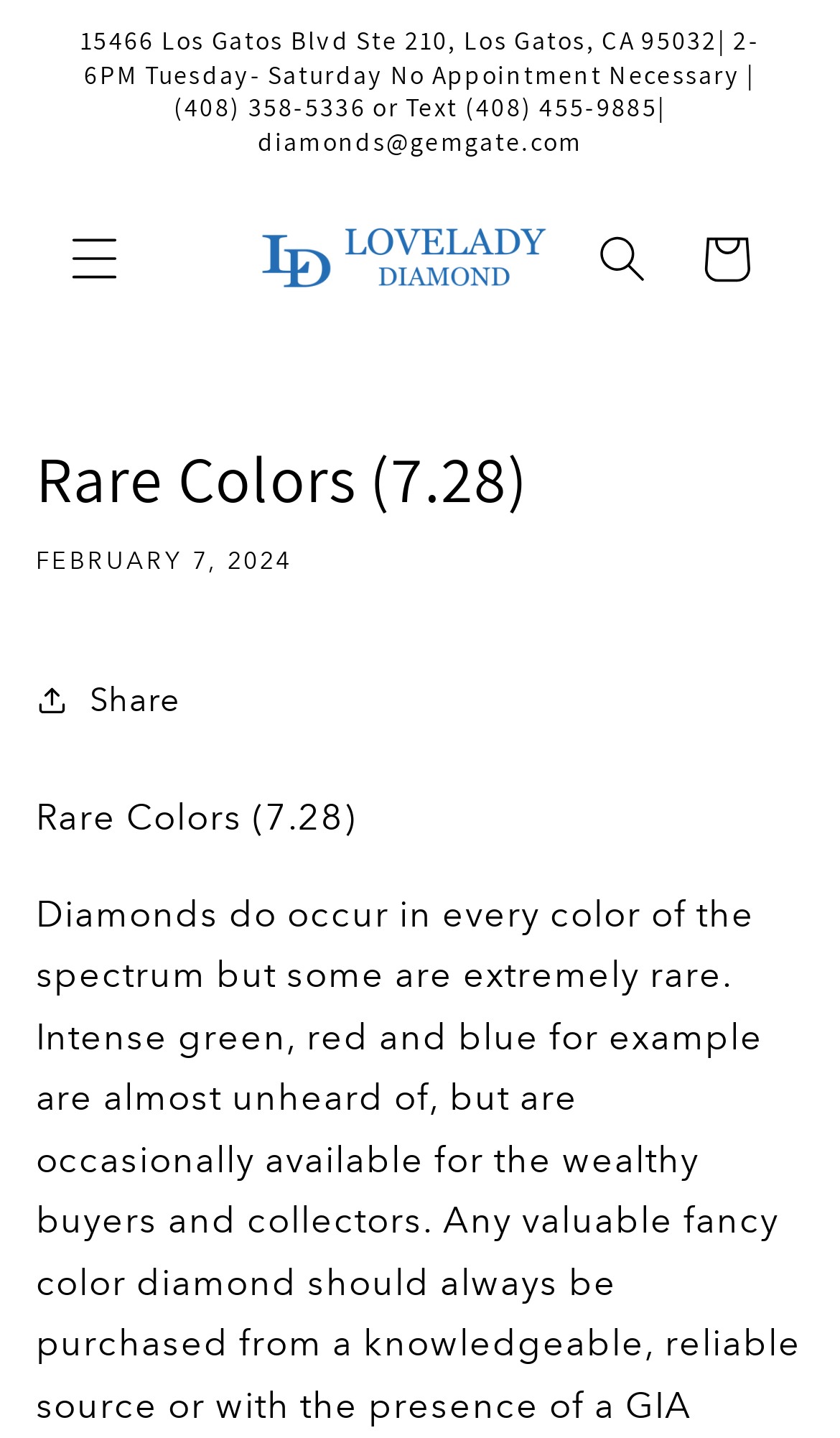What is the name of the diamond featured on the webpage?
Answer the question in a detailed and comprehensive manner.

I found the name of the diamond by looking at the link element with the text 'Lovelady Diamond' which is a sibling of the image element with the description 'Lovelady Diamond'.